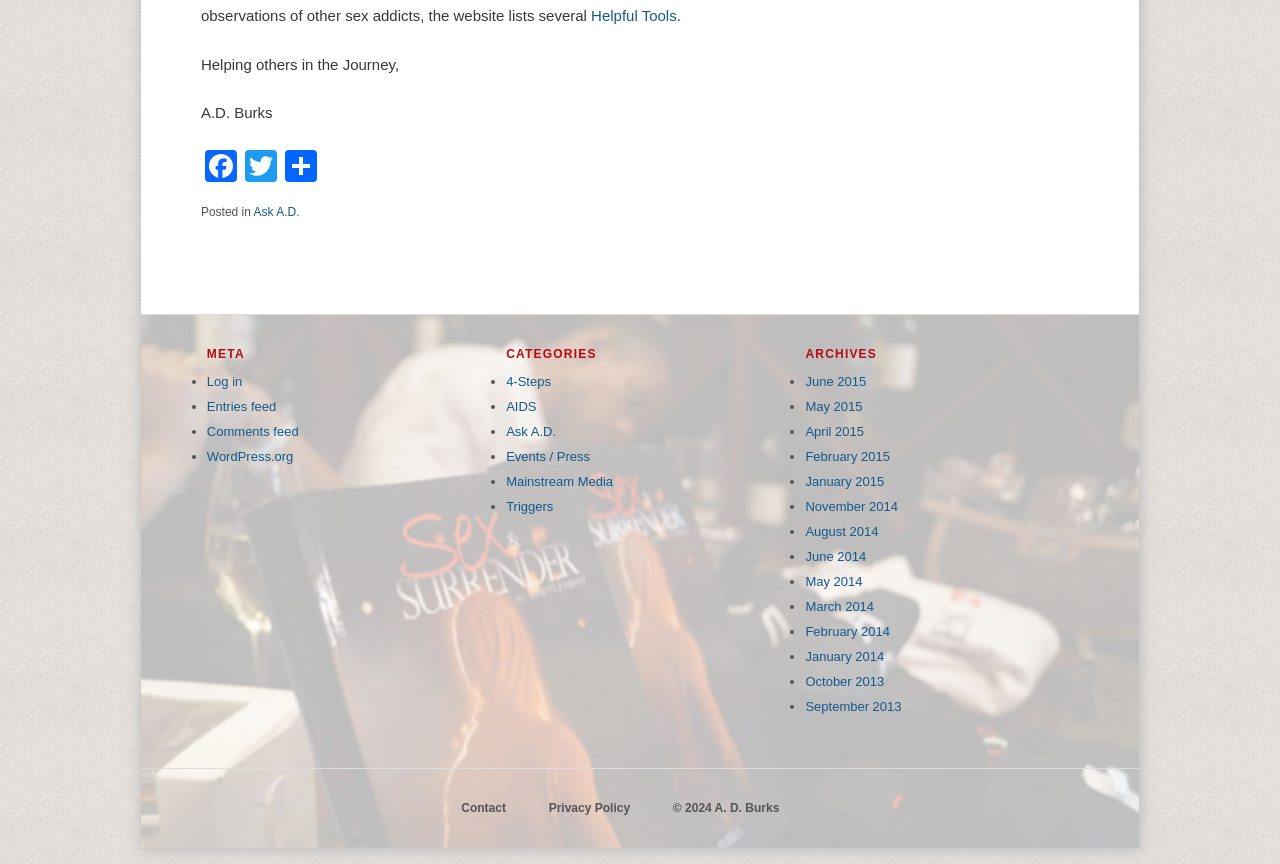Locate the UI element described by Events / Press and provide its bounding box coordinates. Use the format (top-left x, top-left y, bottom-right x, bottom-right y) with all values as floating point numbers between 0 and 1.

[0.395, 0.519, 0.461, 0.537]